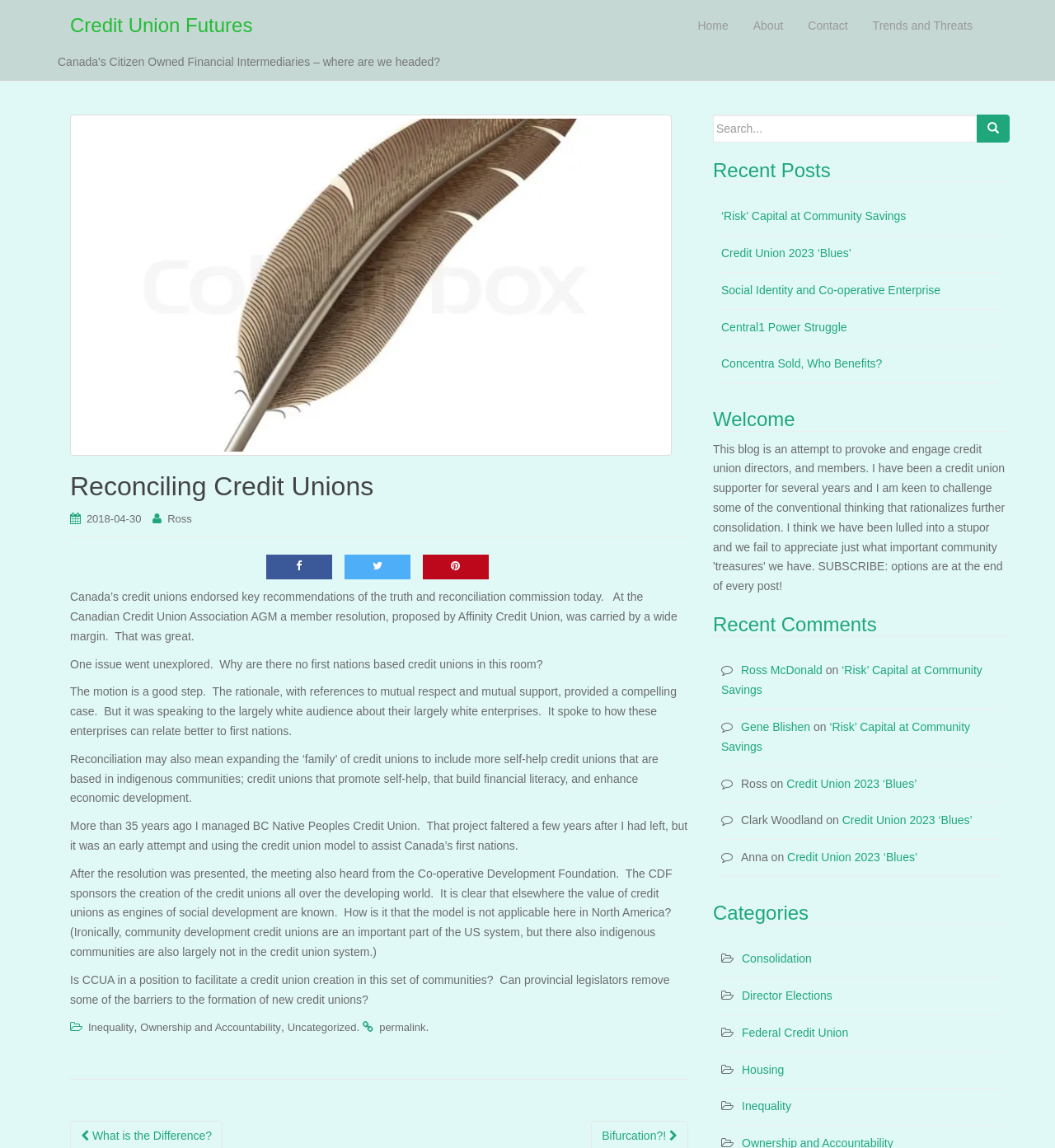Highlight the bounding box coordinates of the region I should click on to meet the following instruction: "View the recent post by Ross".

[0.702, 0.578, 0.78, 0.59]